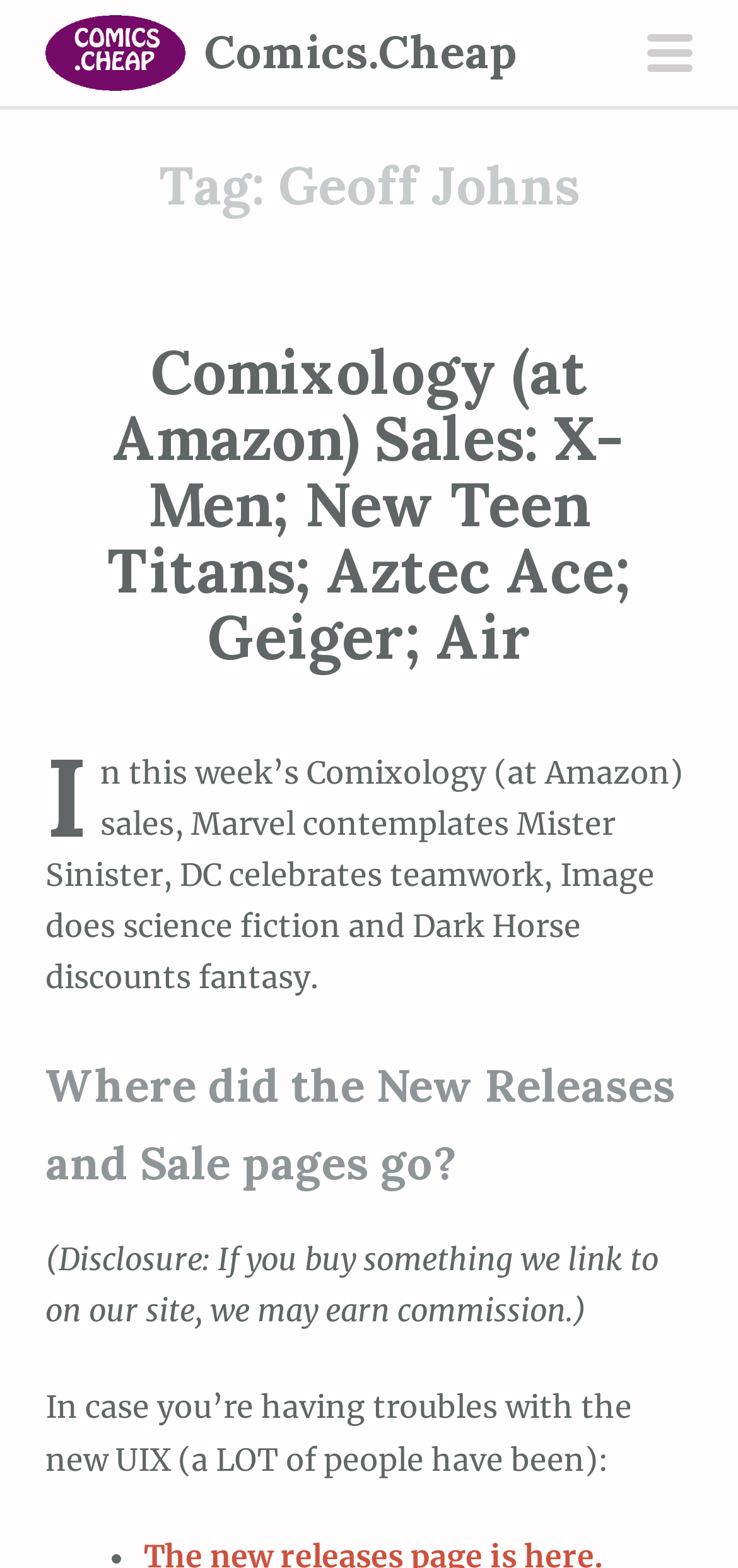Please provide a detailed answer to the question below by examining the image:
What is the topic of the Comixology sales?

The topic of the Comixology sales can be determined by looking at the heading element that contains the text 'Comixology (at Amazon) Sales: X-Men; New Teen Titans; Aztec Ace; Geiger; Air'.